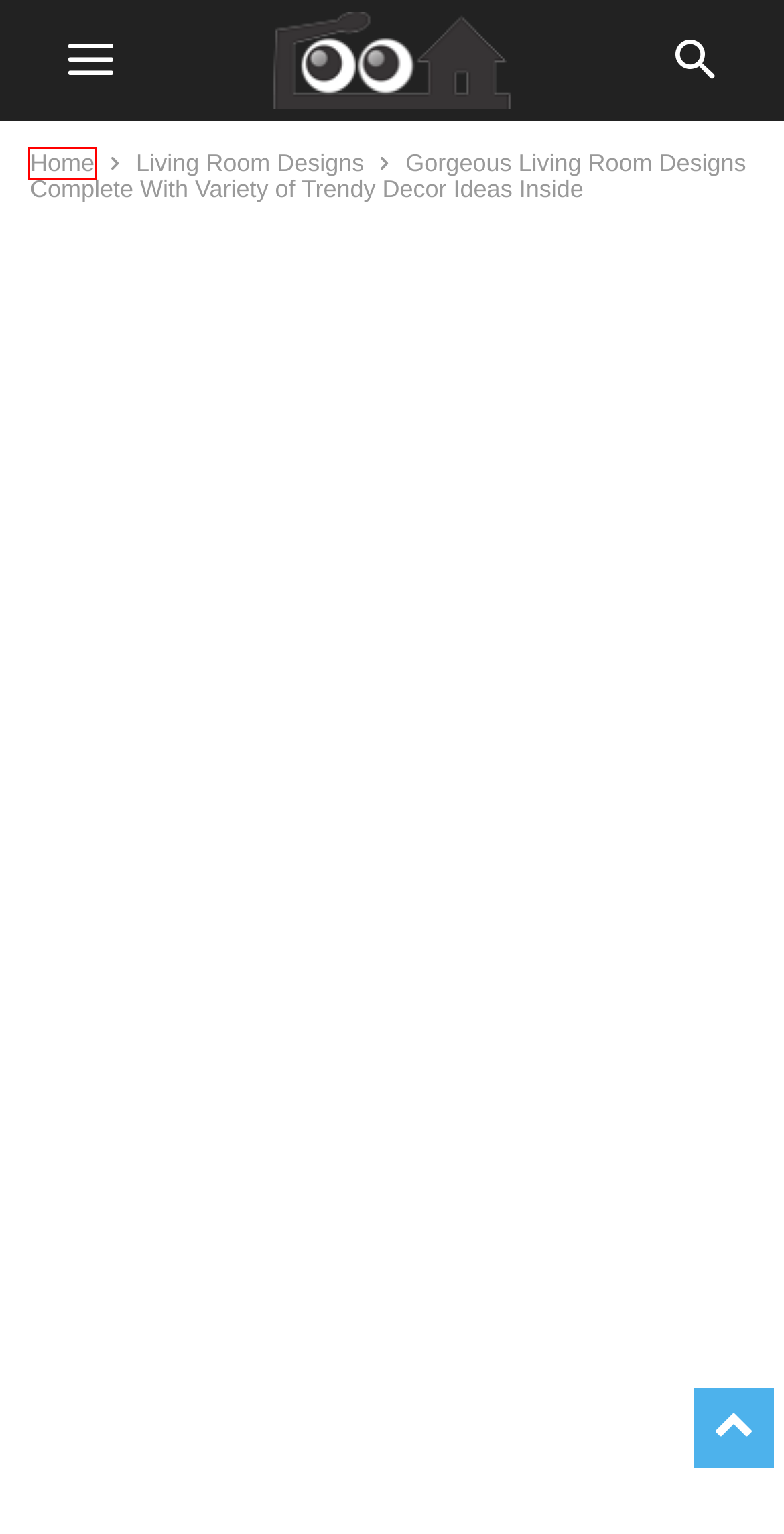With the provided webpage screenshot containing a red bounding box around a UI element, determine which description best matches the new webpage that appears after clicking the selected element. The choices are:
A. gorgeous living room Designs and Plans - RooHome.com
B. Living Room Designs and Plans - RooHome.com
C. Guest Post - Home Design & Improvement
D. Designer Sofas: Adding Style to Your Living Area - RooHome
E. Homepage - Roohome | Home Design & Plans
F. awesome living room Designs and Plans - RooHome.com
G. Contact Us - Home Design & Improvement
H. modern Designs and Plans - RooHome.com

E